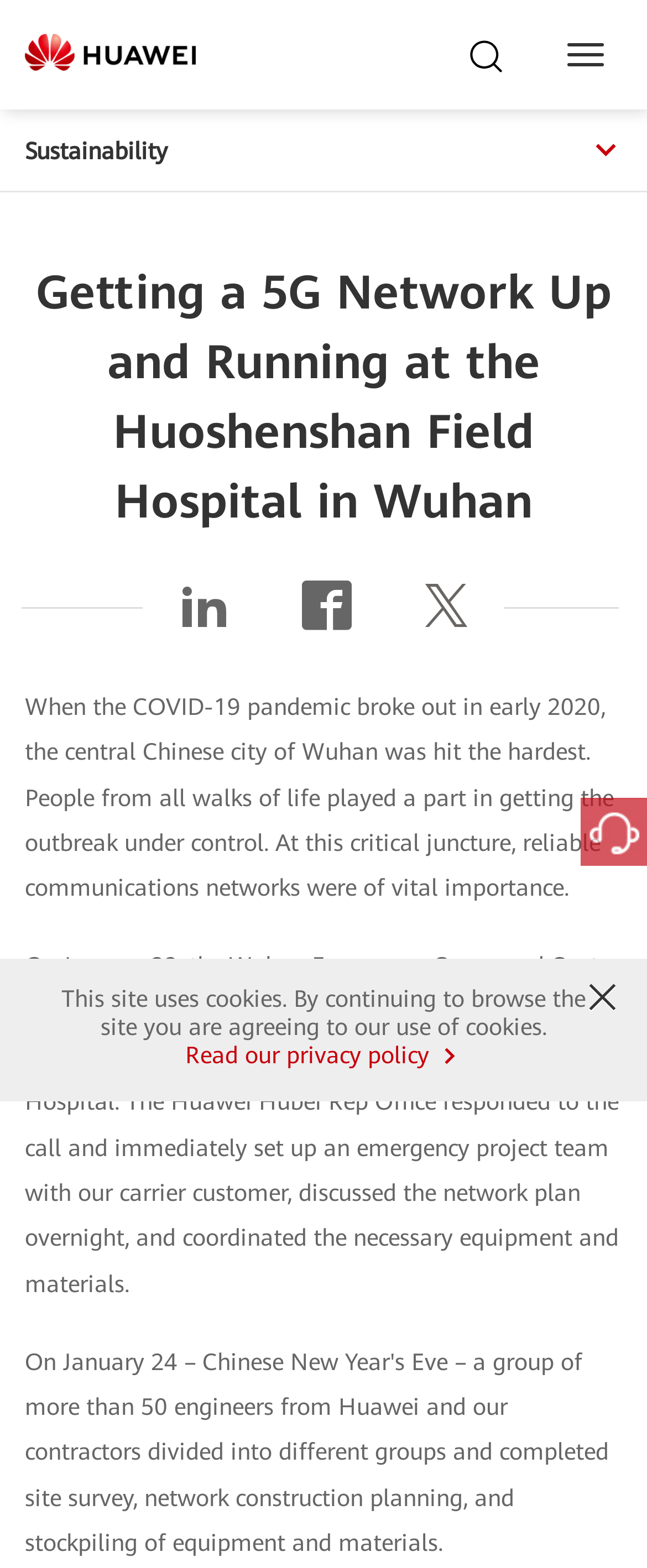Locate the UI element that matches the description parent_node: Toggle Navigation in the webpage screenshot. Return the bounding box coordinates in the format (top-left x, top-left y, bottom-right x, bottom-right y), with values ranging from 0 to 1.

[0.0, 0.0, 0.341, 0.053]